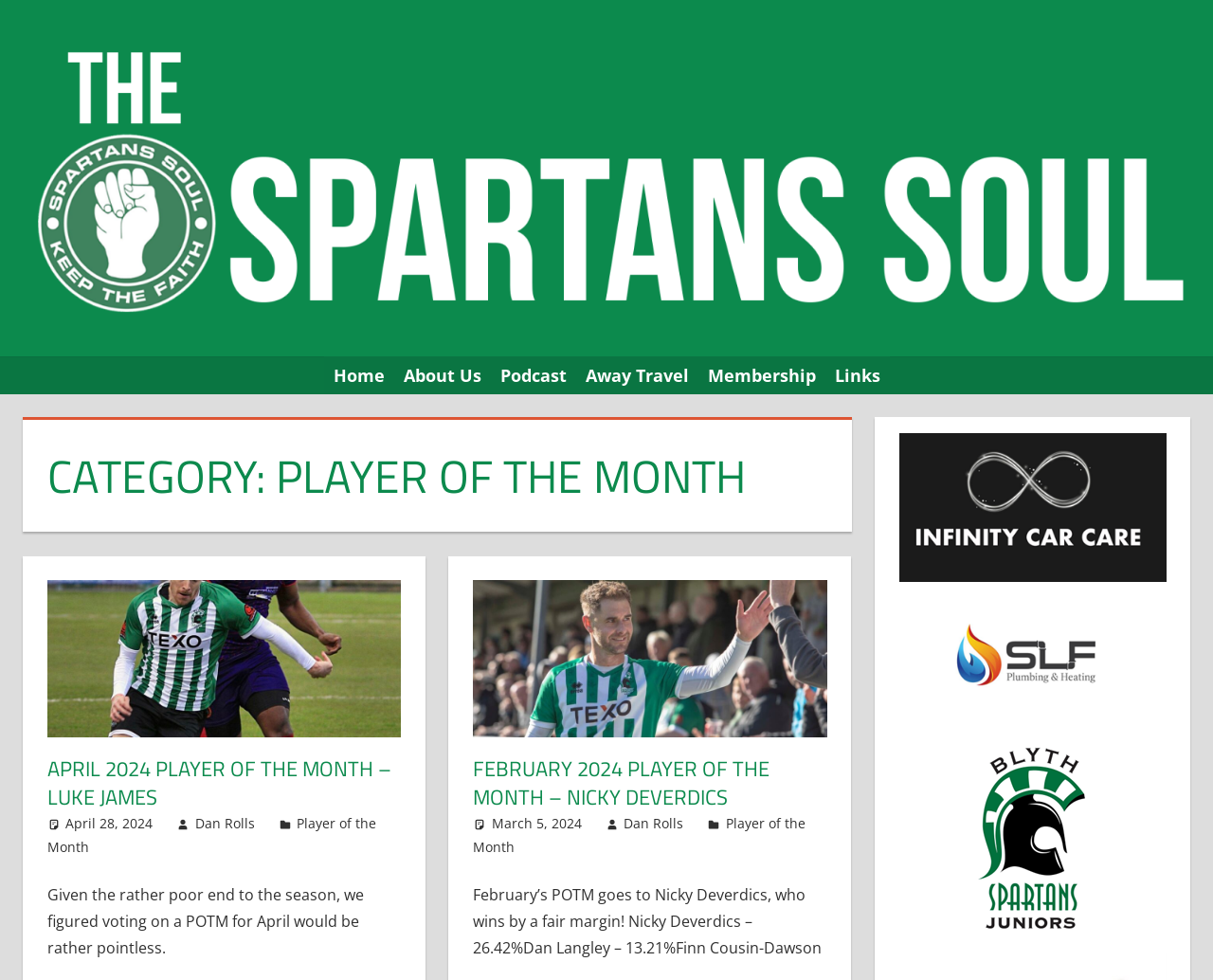Identify the bounding box coordinates of the region I need to click to complete this instruction: "Check the date of the post".

[0.054, 0.831, 0.126, 0.849]